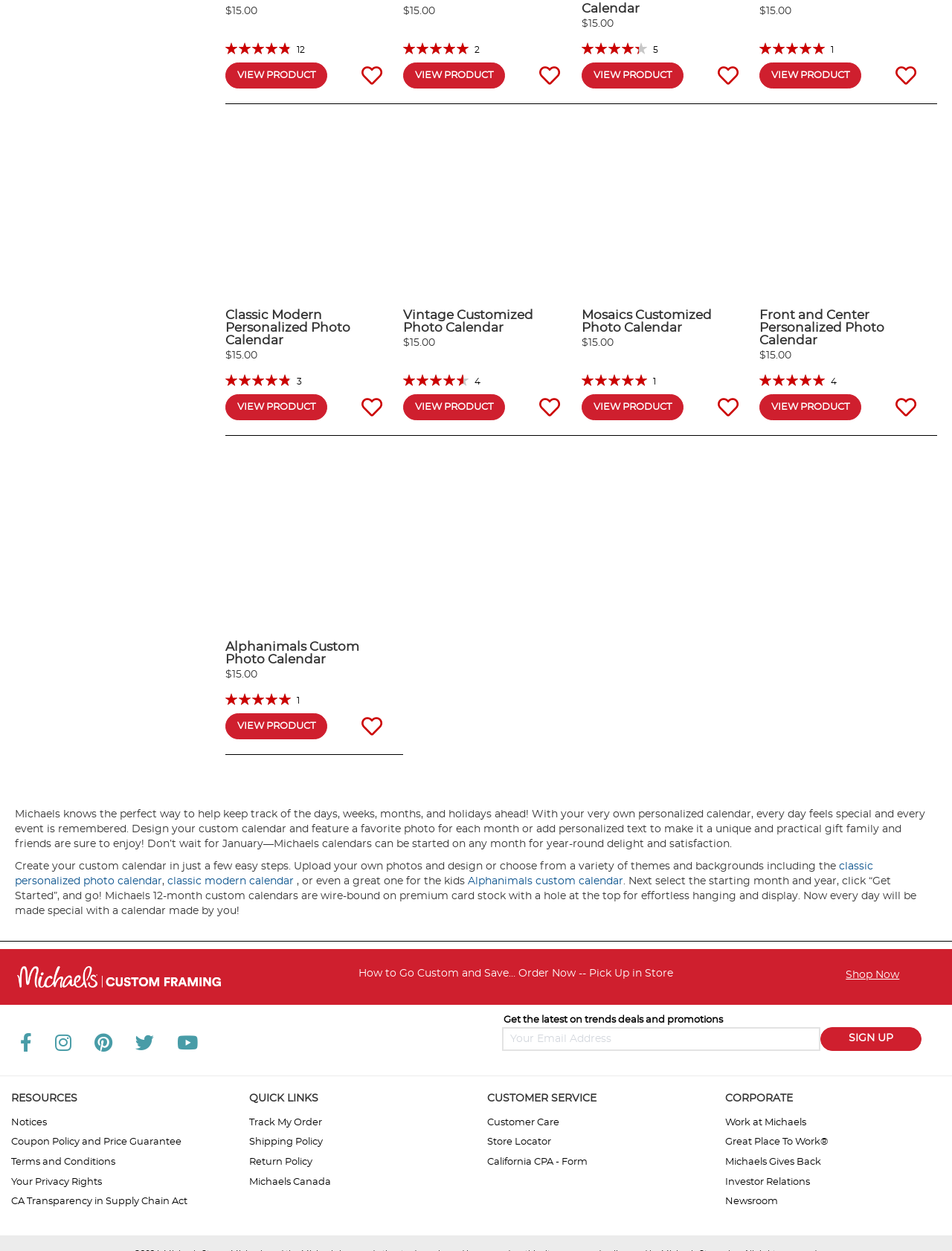What is the function of the 'VIEW PRODUCT' button? Based on the screenshot, please respond with a single word or phrase.

To view product details